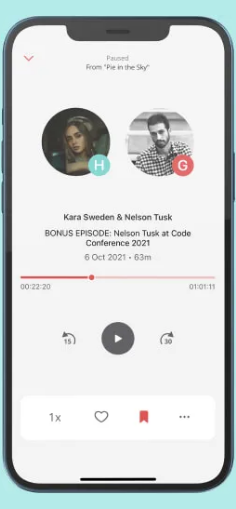What is the total length of the podcast episode?
Provide a thorough and detailed answer to the question.

The total length of the podcast episode is indicated on the playback controls at the bottom of the screen, which shows the elapsed time of 22 minutes and 20 seconds out of a total length of 1 hour and 11 minutes.